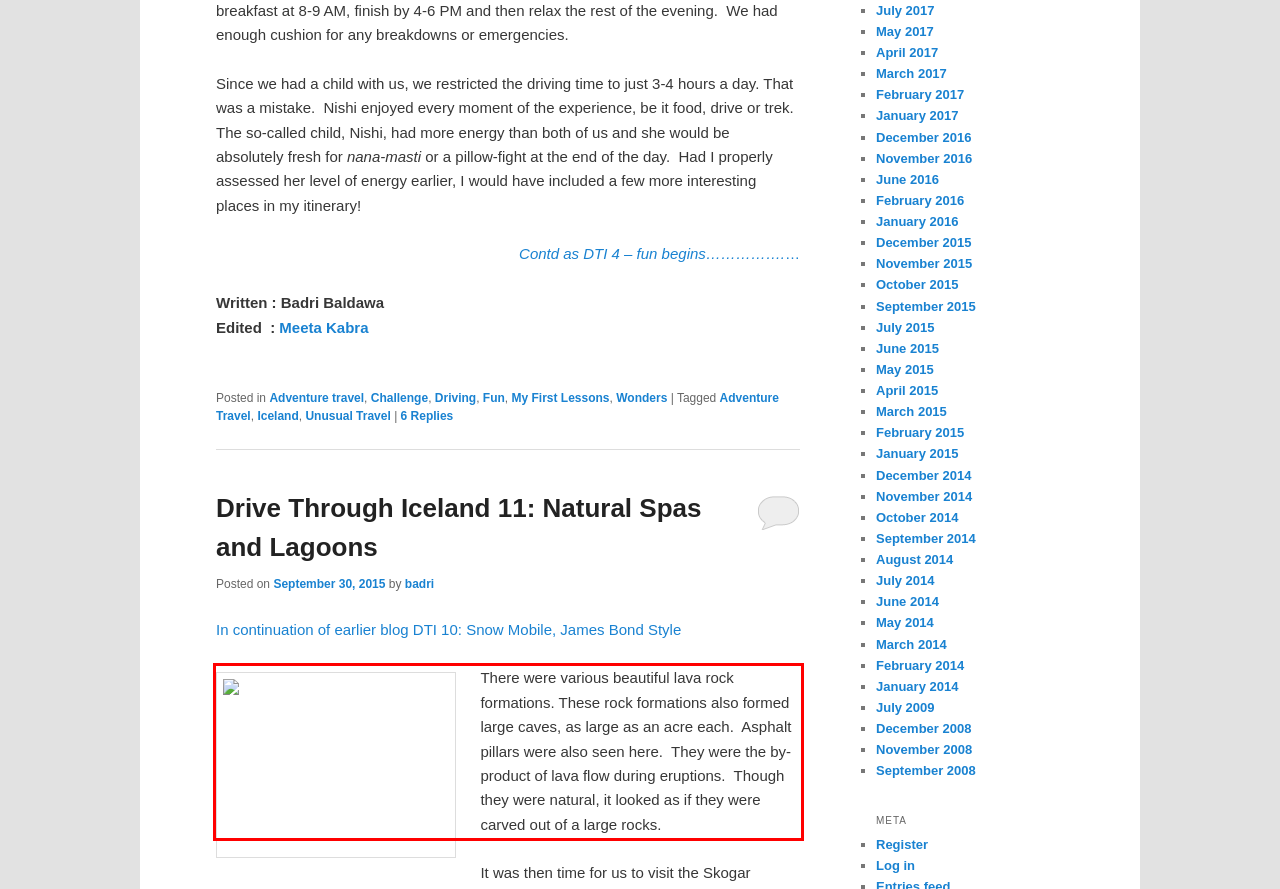Please extract the text content from the UI element enclosed by the red rectangle in the screenshot.

There were various beautiful lava rock formations. These rock formations also formed large caves, as large as an acre each. Asphalt pillars were also seen here. They were the by-product of lava flow during eruptions. Though they were natural, it looked as if they were carved out of a large rocks.